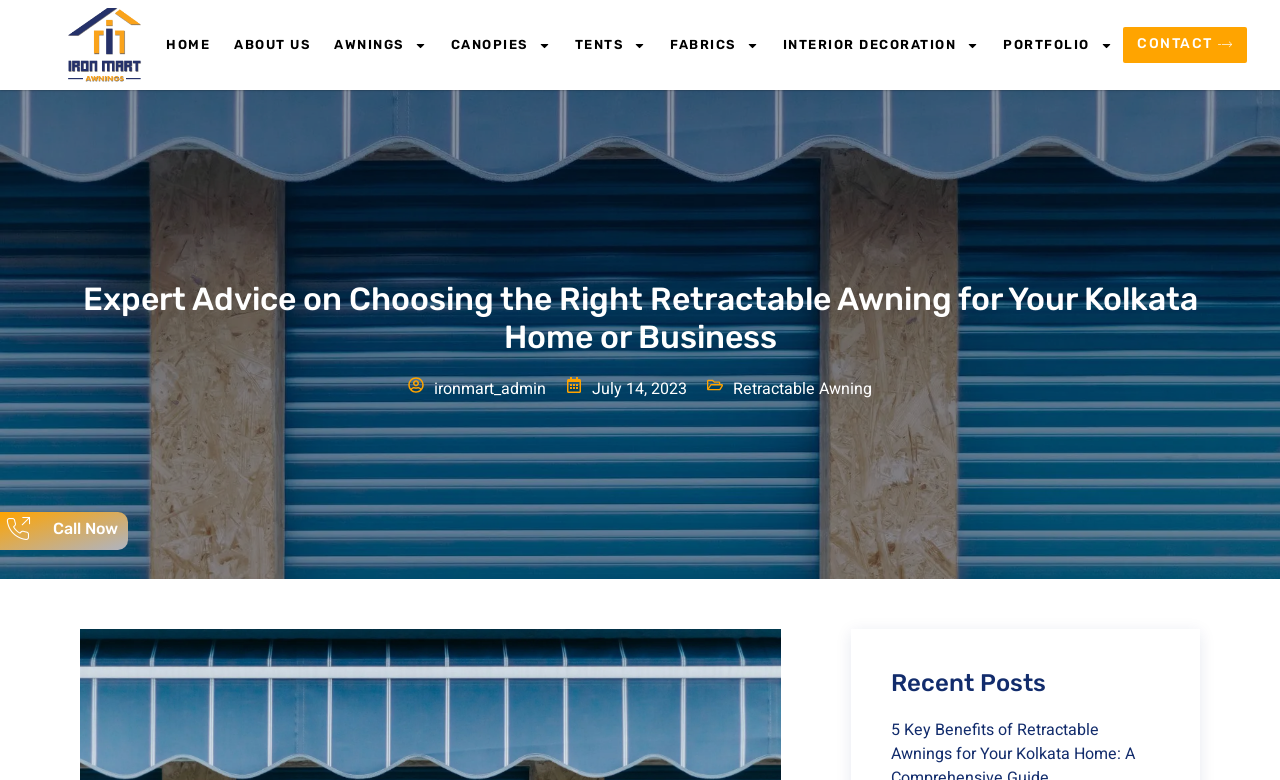What is the phone number to contact?
Please use the visual content to give a single word or phrase answer.

+91-84200-88333